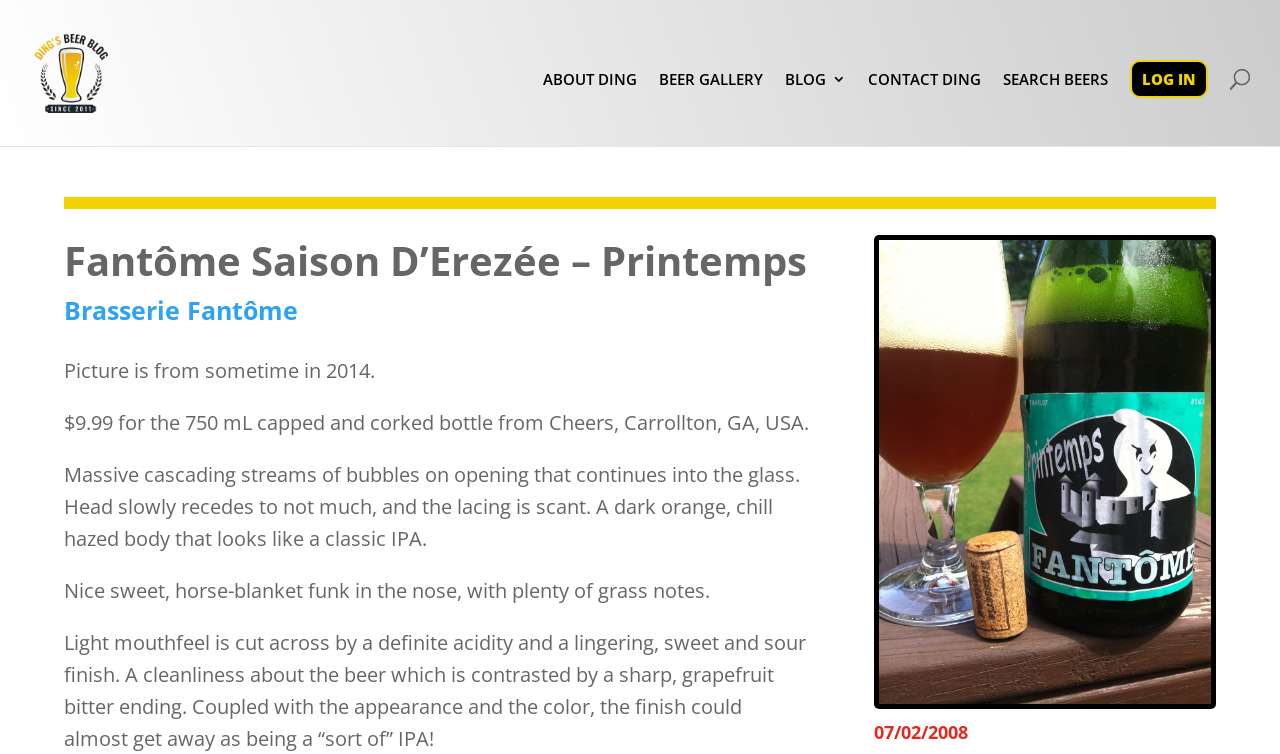How much does the beer cost?
Using the information from the image, give a concise answer in one word or a short phrase.

$9.99